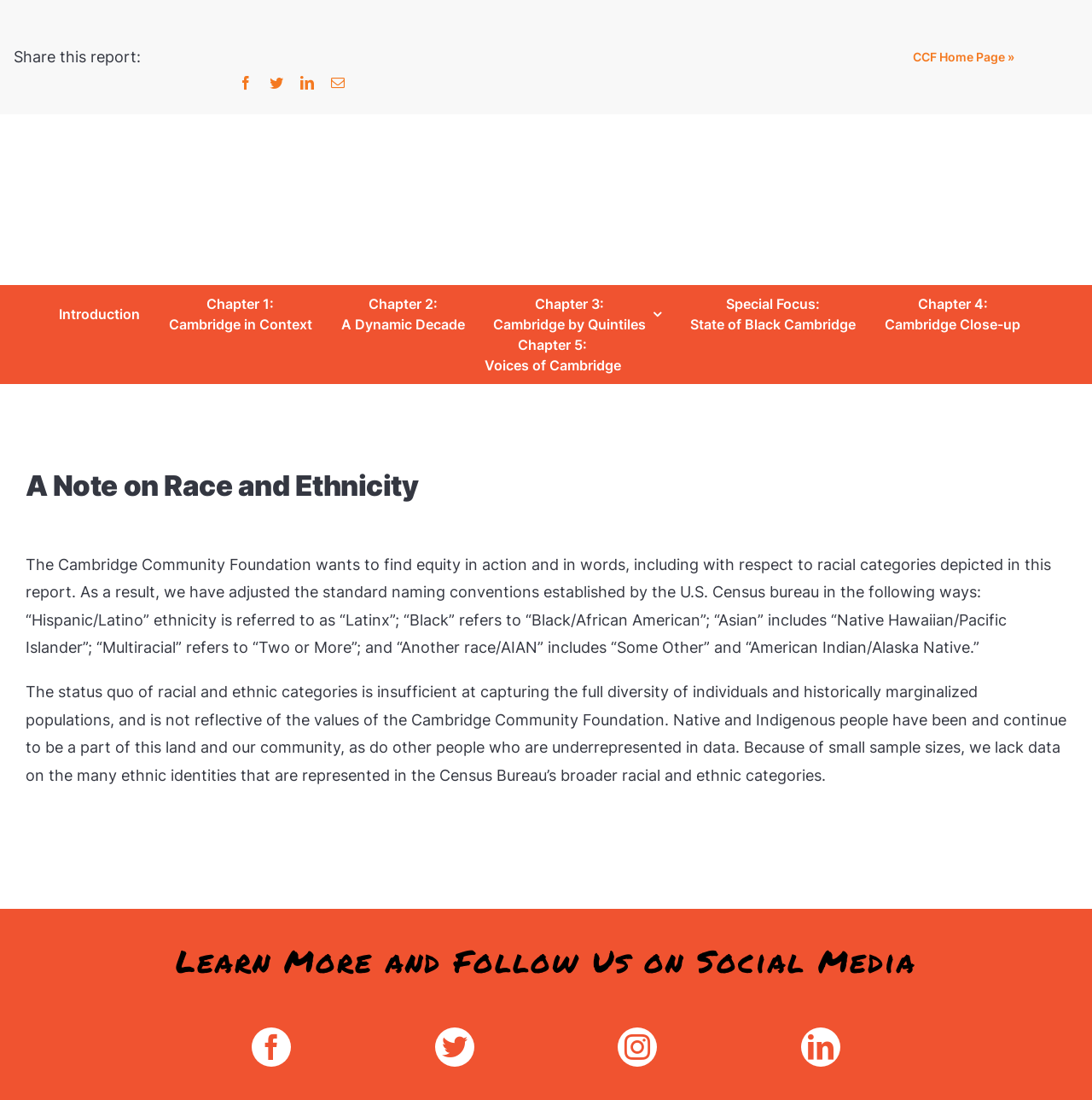Locate the bounding box coordinates of the segment that needs to be clicked to meet this instruction: "Go to Top".

[0.904, 0.966, 0.941, 0.993]